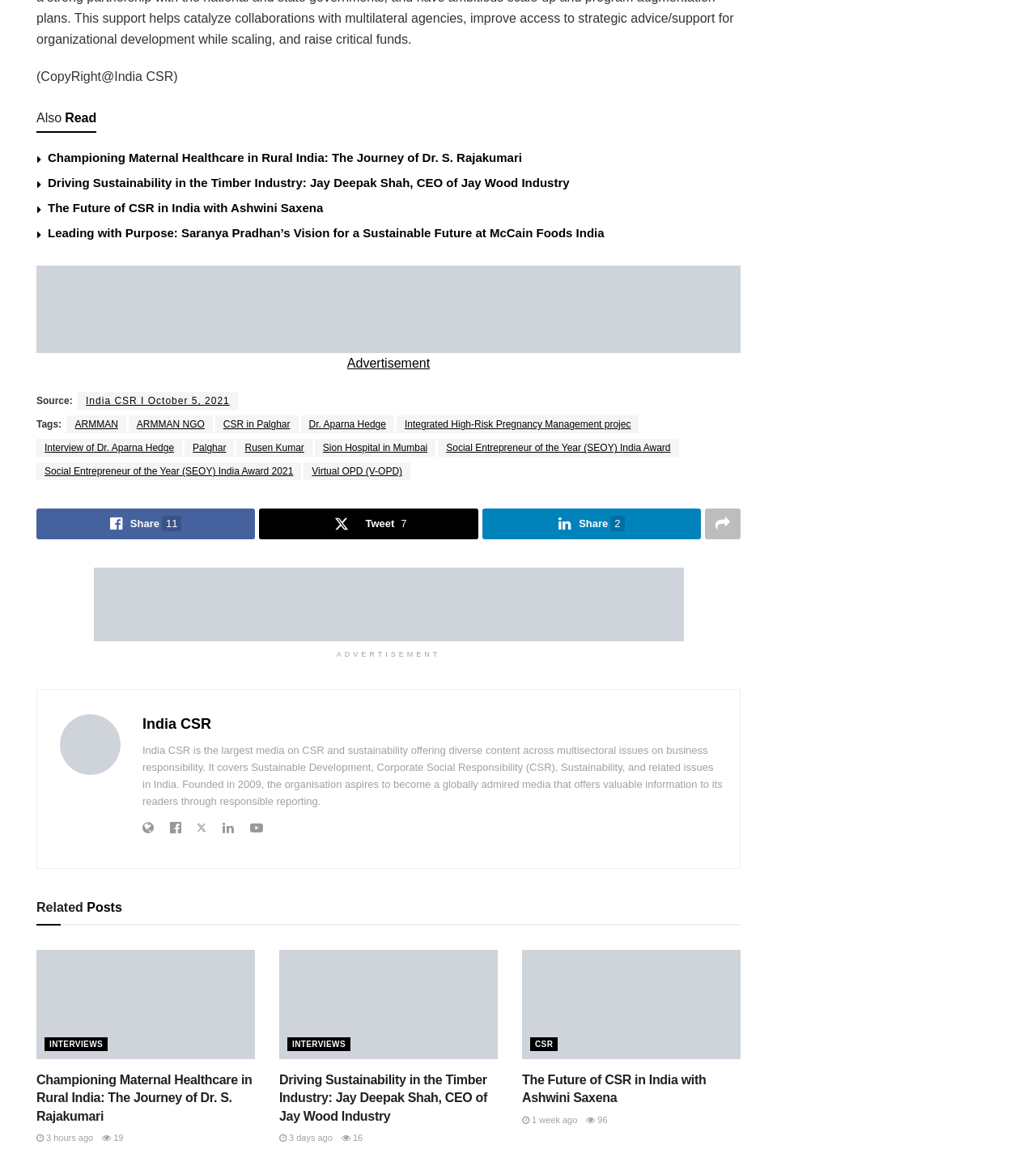Locate the bounding box coordinates of the area that needs to be clicked to fulfill the following instruction: "Read the 'Related Posts'". The coordinates should be in the format of four float numbers between 0 and 1, namely [left, top, right, bottom].

[0.035, 0.769, 0.118, 0.794]